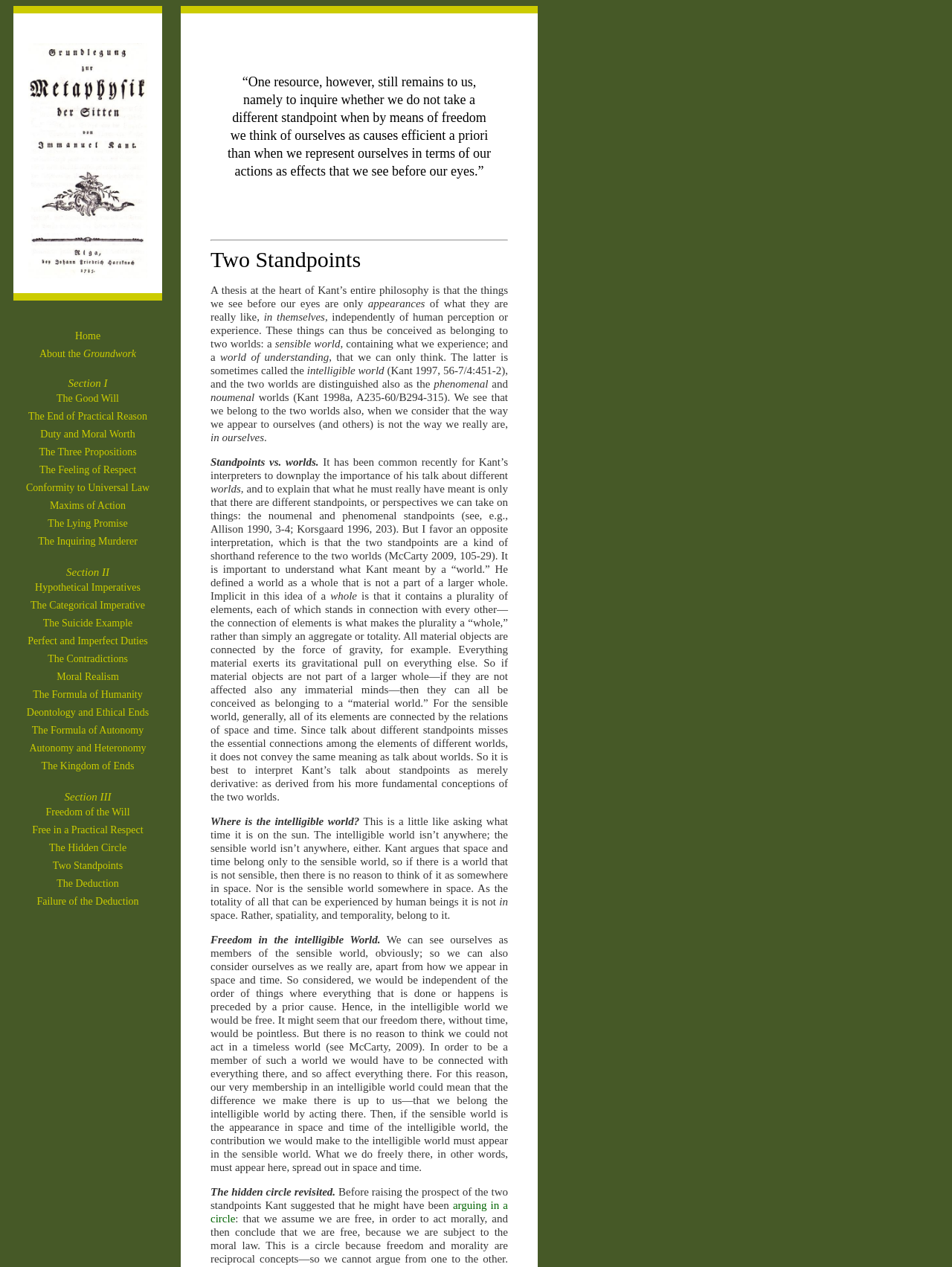Create a detailed narrative describing the layout and content of the webpage.

The webpage is titled "Two Standpoints" and features an image of the title page of Immanuel Kant's "Grundlegung zur Metaphysik der Sitten" (1785) at the top left corner. Below the image, there are three navigation links: "Home", "About the Groundwork", and a series of links to different sections of the webpage, including "Section I", "Section II", and "Section III".

The main content of the webpage is divided into three sections. Section I contains a series of links to various topics related to Kant's philosophy, including "The Good Will", "The End of Practical Reason", and "Duty and Moral Worth". Section II contains more links to topics such as "Hypothetical Imperatives", "The Categorical Imperative", and "Moral Realism". Section III contains links to topics like "Freedom of the Will", "The Deduction", and "Two Standpoints".

Below the navigation links, there is a table with a single cell containing a quote from Kant's philosophy. The quote discusses the difference between the way we appear to ourselves and others, and the way we really are in ourselves.

The main text of the webpage begins below the table, discussing Kant's concept of the "two standpoints" and how it relates to his idea of the "two worlds": the sensible world and the intelligible world. The text explains that the sensible world is the world we experience through our senses, while the intelligible world is the world as it really is, independent of human perception or experience.

The text goes on to discuss the importance of understanding Kant's concept of a "world" and how it relates to his idea of the two standpoints. It argues that the two standpoints are a shorthand reference to the two worlds, and that understanding the connections between the elements of different worlds is essential to grasping Kant's philosophy.

The webpage also contains several subheadings, including "Standpoints vs. worlds", "Where is the intelligible world?", "Freedom in the intelligible World", and "The hidden circle revisited". These subheadings break up the main text into smaller sections, each discussing a specific aspect of Kant's philosophy.

Overall, the webpage appears to be a scholarly discussion of Kant's philosophy, with a focus on his concept of the two standpoints and the two worlds.